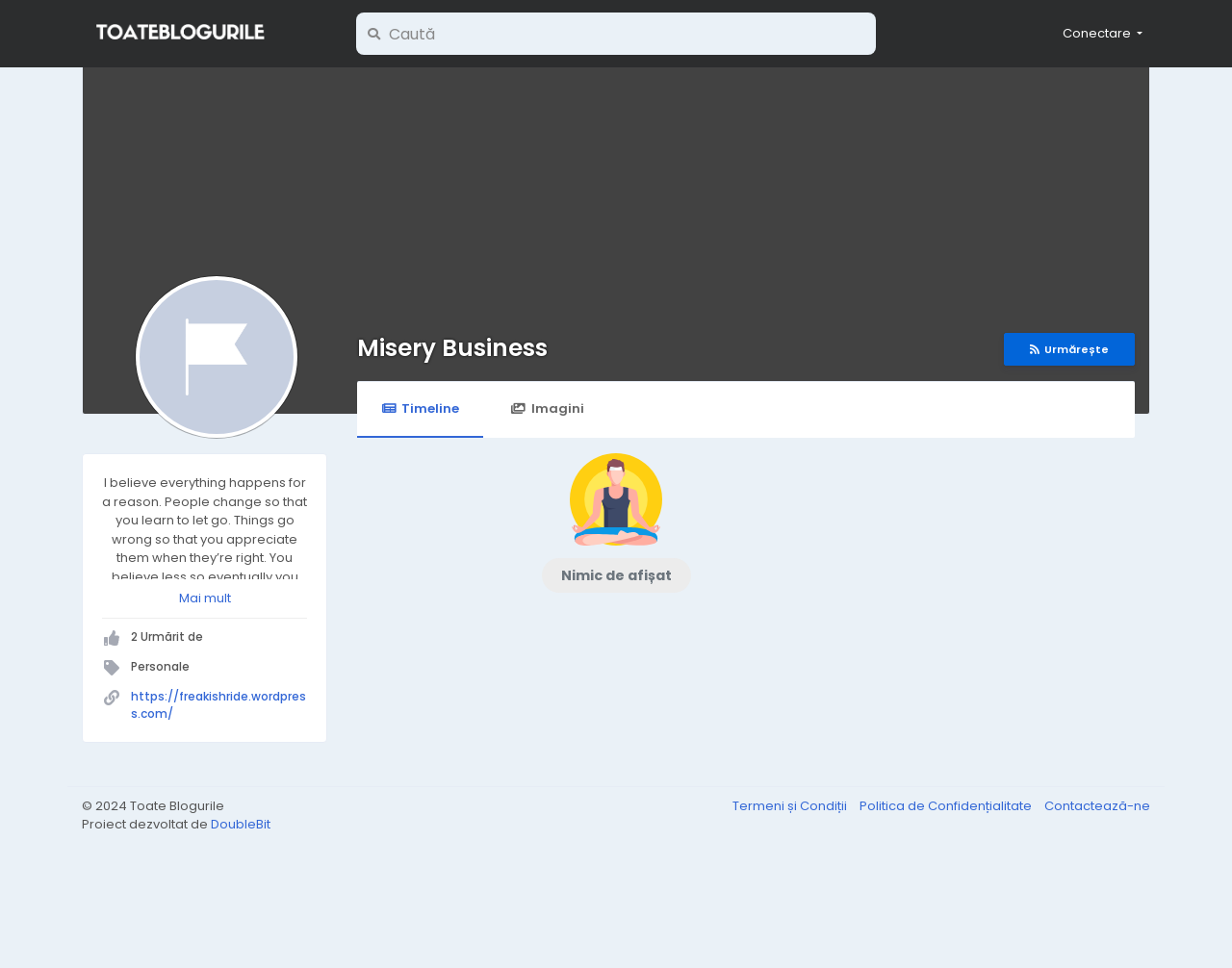What is the purpose of the textbox?
Please craft a detailed and exhaustive response to the question.

I inferred the purpose of the textbox by its label 'Caută', which is Romanian for 'Search'. This suggests that the textbox is used for searching within the blog or website.